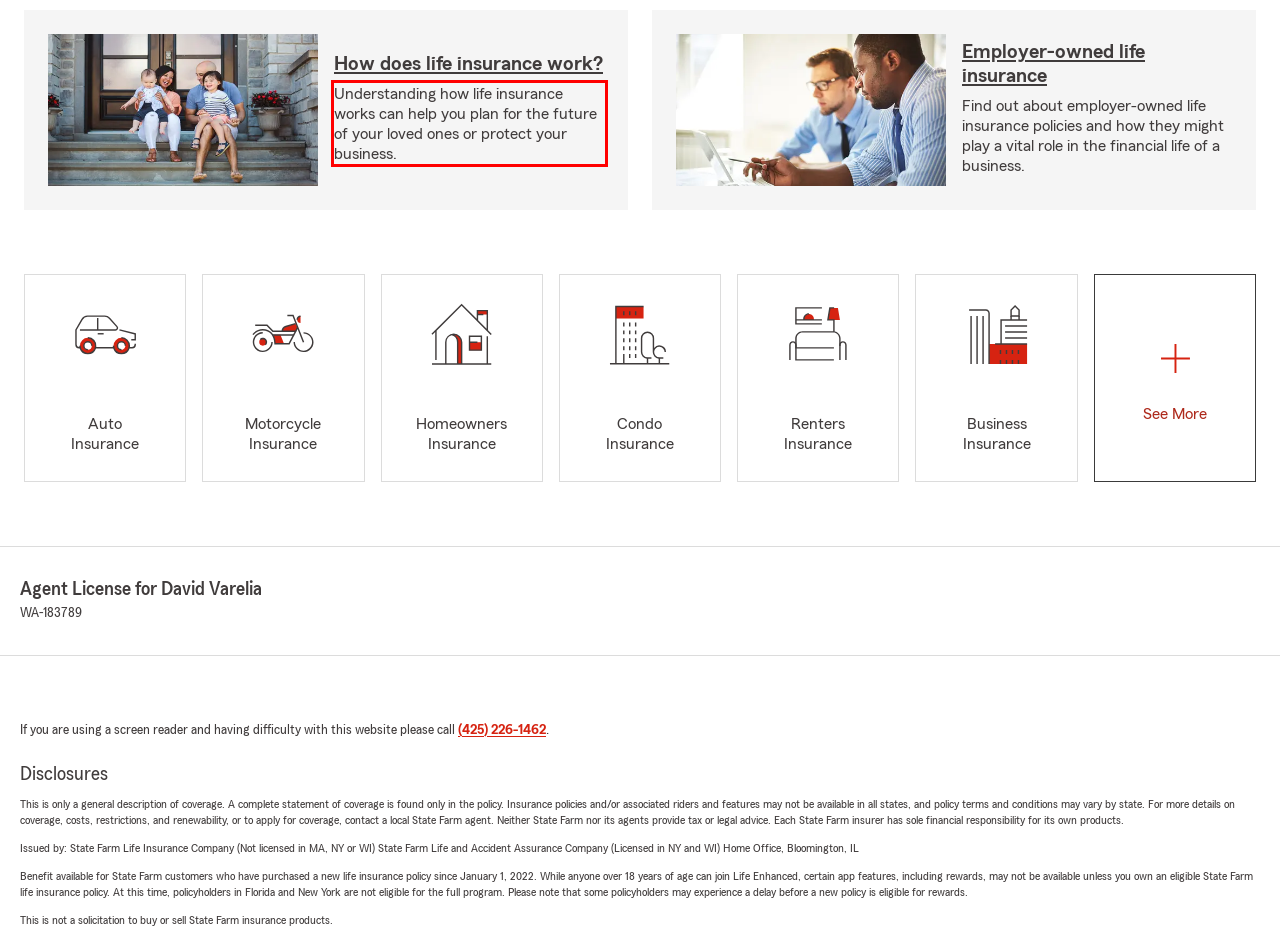Please examine the webpage screenshot containing a red bounding box and use OCR to recognize and output the text inside the red bounding box.

Understanding how life insurance works can help you plan for the future of your loved ones or protect your business.